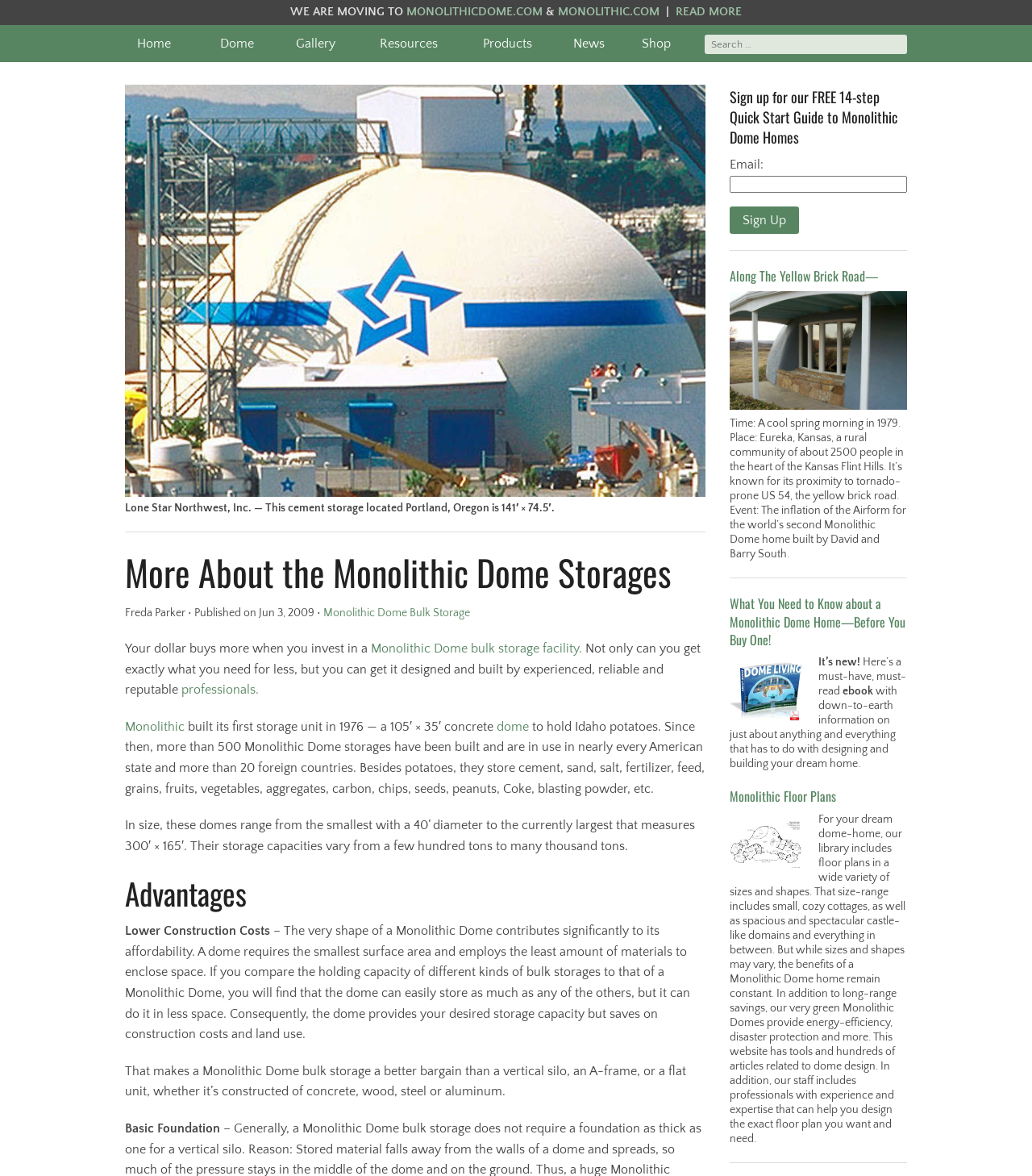What is the shape of the Monolithic Dome storages?
Answer the question with a detailed explanation, including all necessary information.

The webpage repeatedly mentions 'Monolithic Dome storages' and describes their shape as a dome, stating that 'the very shape of a Monolithic Dome contributes significantly to its affordability'.